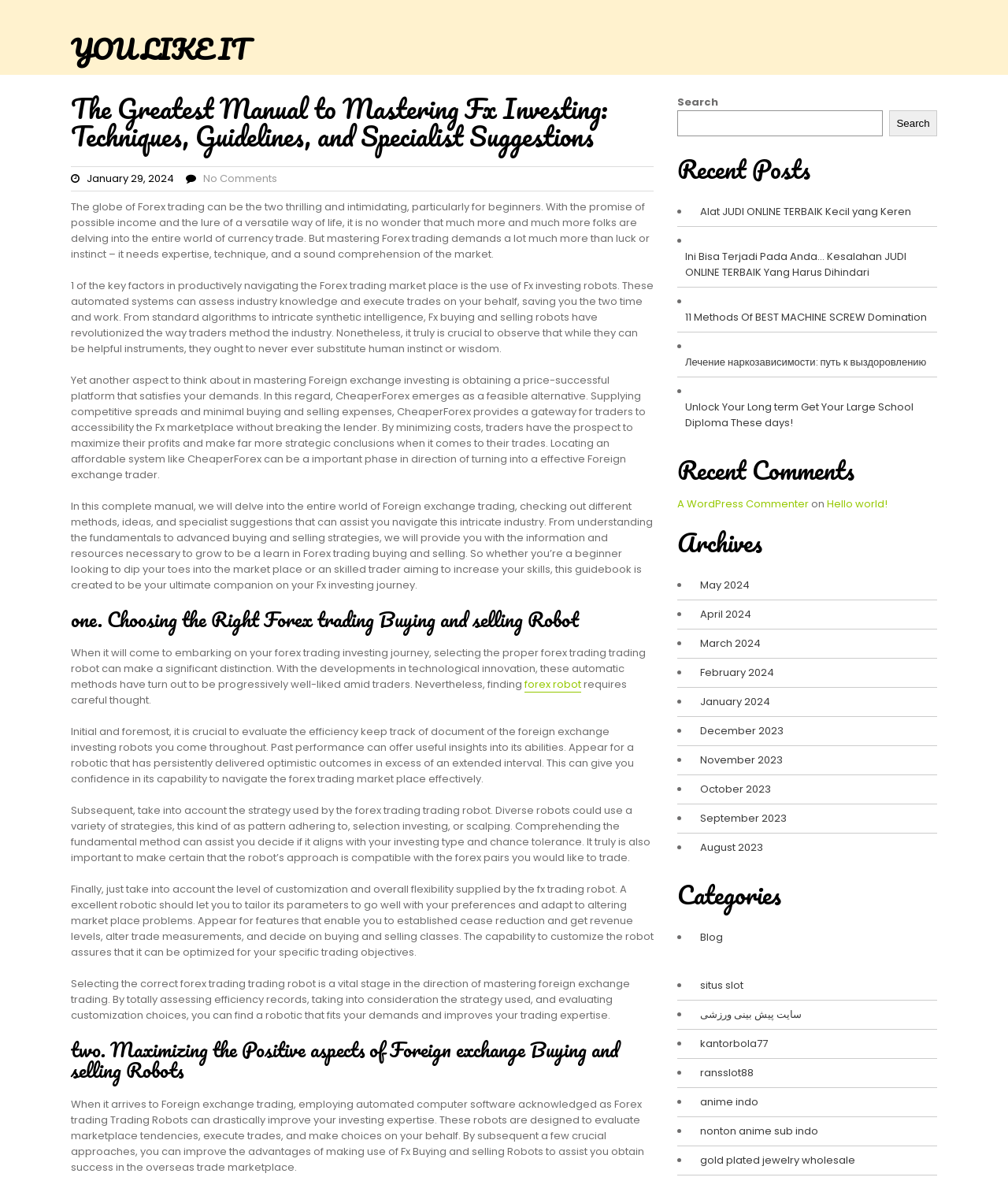Provide the bounding box coordinates for the UI element described in this sentence: "November 2023". The coordinates should be four float values between 0 and 1, i.e., [left, top, right, bottom].

[0.687, 0.637, 0.777, 0.651]